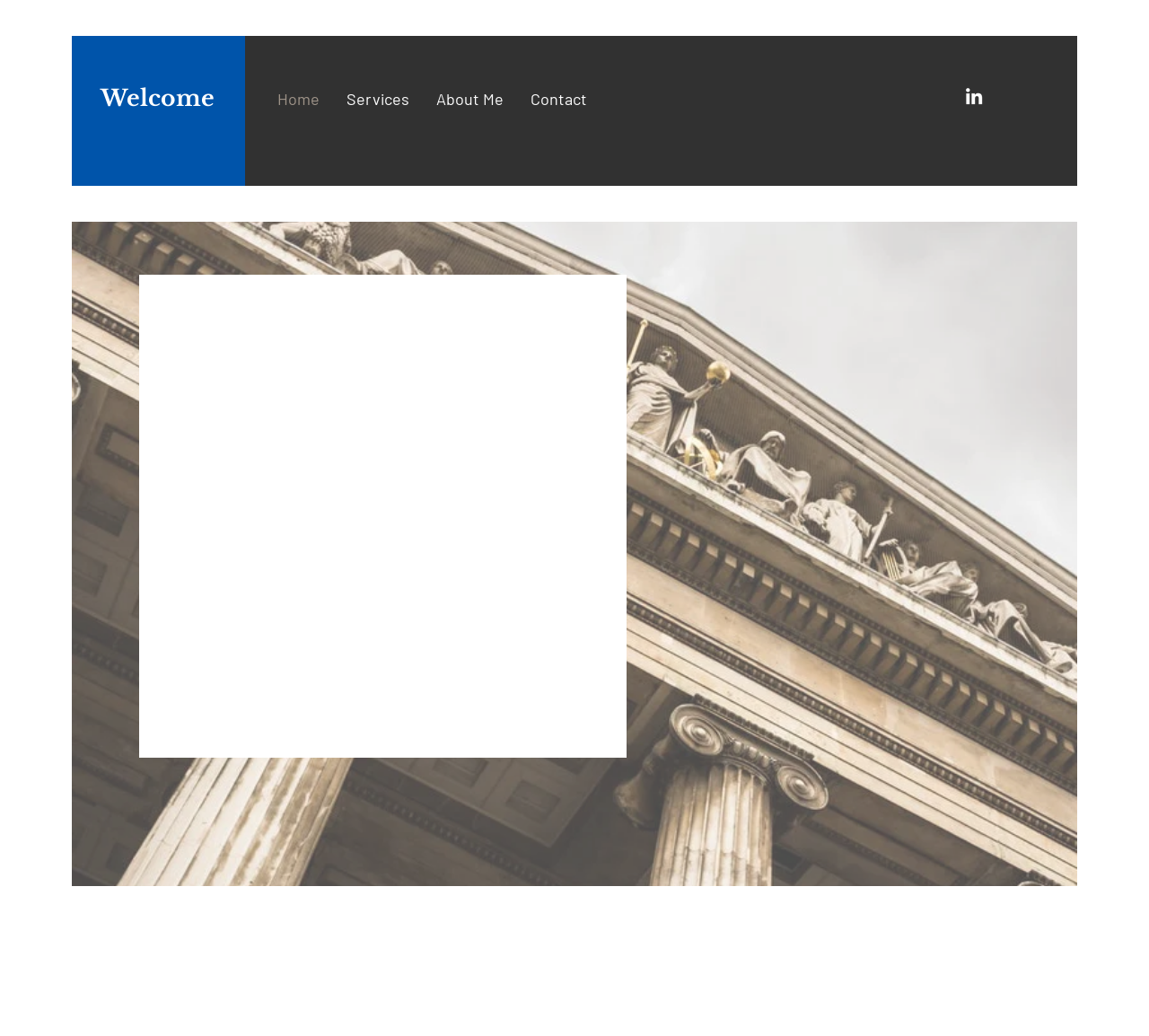From the given element description: "aria-label="White LinkedIn Icon"", find the bounding box for the UI element. Provide the coordinates as four float numbers between 0 and 1, in the order [left, top, right, bottom].

[0.838, 0.081, 0.858, 0.104]